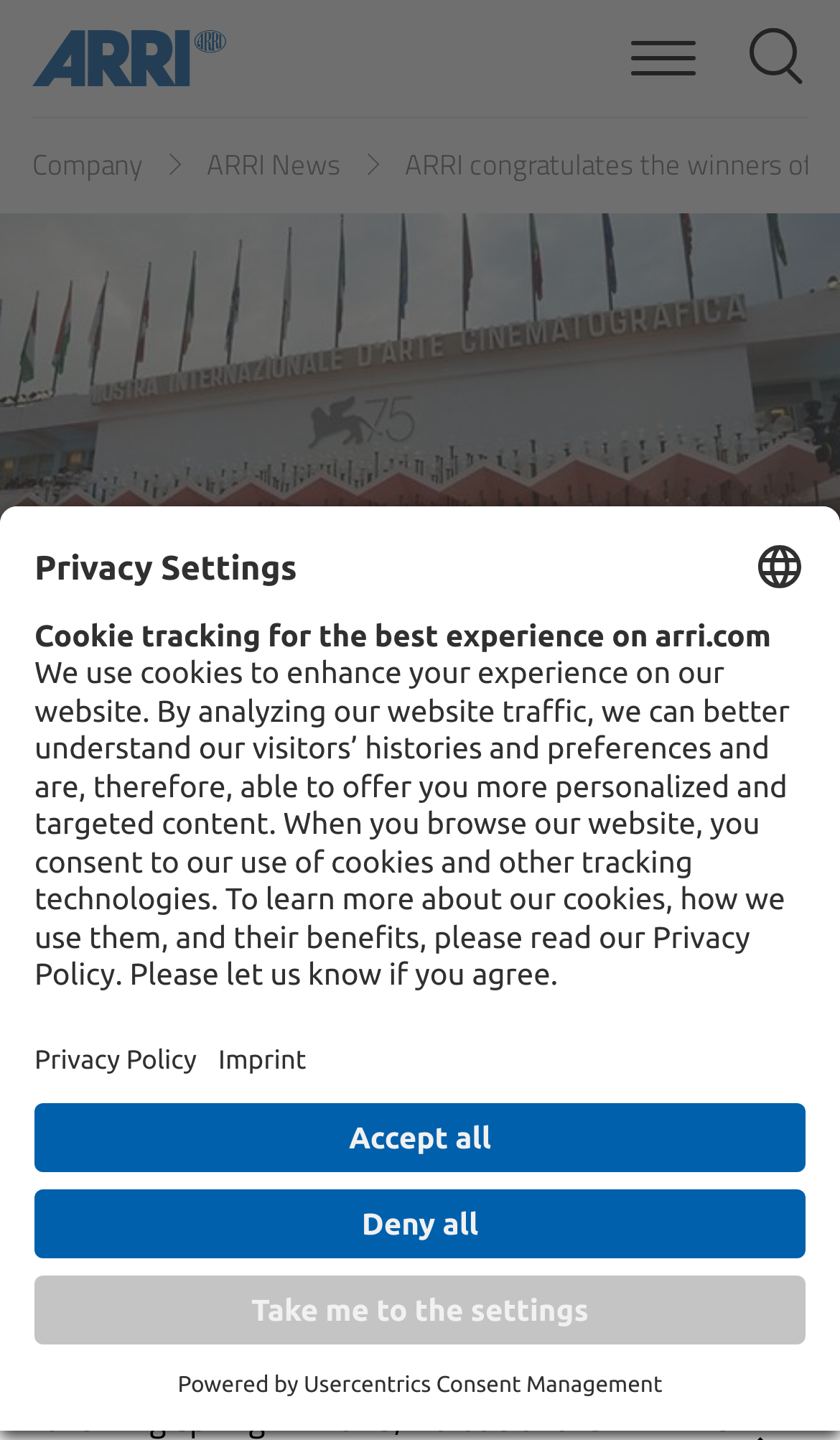Determine the bounding box coordinates of the element that should be clicked to execute the following command: "Select a language".

[0.028, 0.015, 0.172, 0.091]